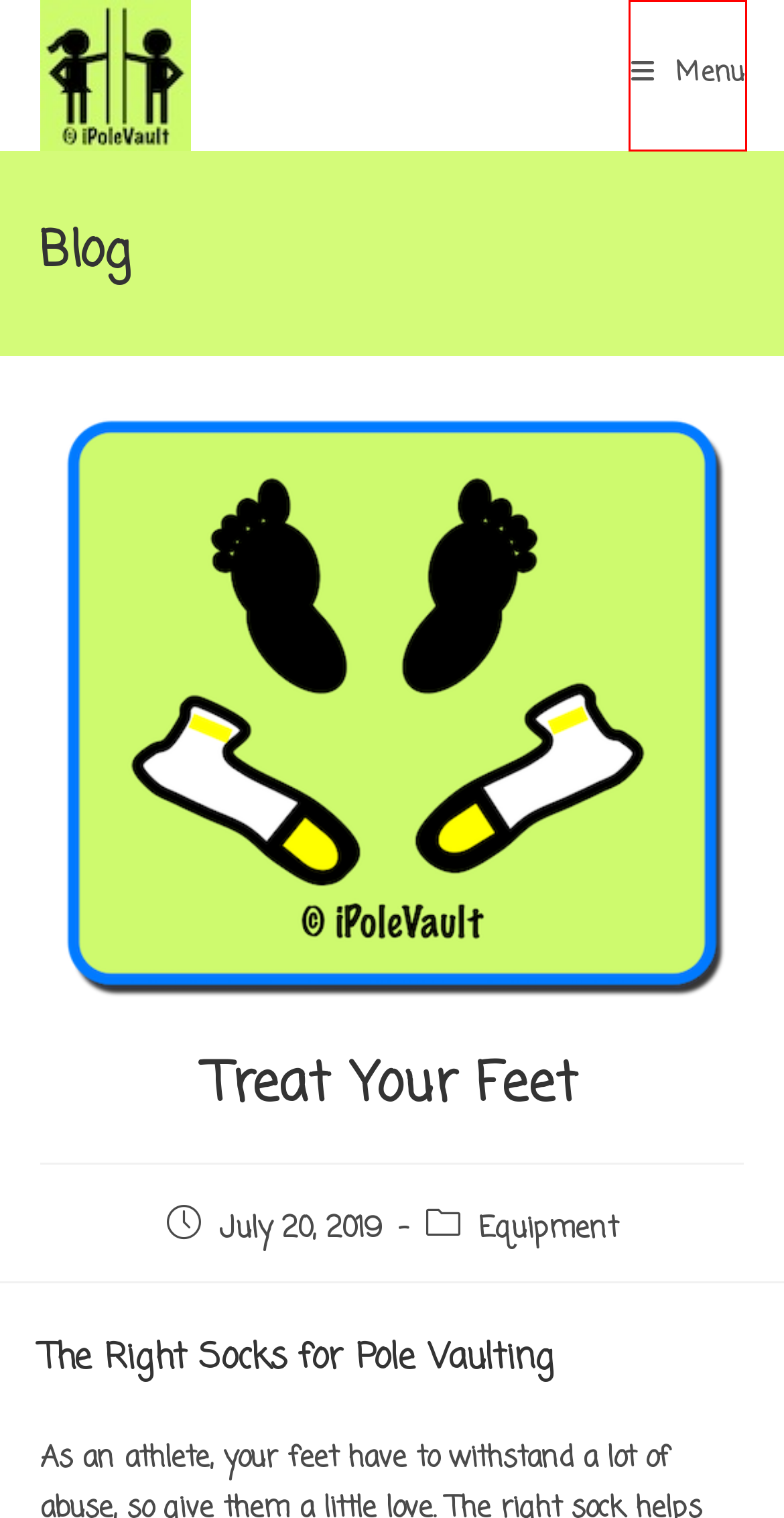Observe the provided screenshot of a webpage with a red bounding box around a specific UI element. Choose the webpage description that best fits the new webpage after you click on the highlighted element. These are your options:
A. pole vault – iPoleVault
B. polevaulting – iPoleVault
C. performance – iPoleVault
D. Equipment – iPoleVault
E. How To Add Dynamic Moves to Your Pole Vault Warm-Up – iPoleVault
F. iPoleVault – Tools for Better Pole Vaulting
G. pole vaulting – iPoleVault
H. Why Proper Pole Storage Saves Money and Time – iPoleVault

F